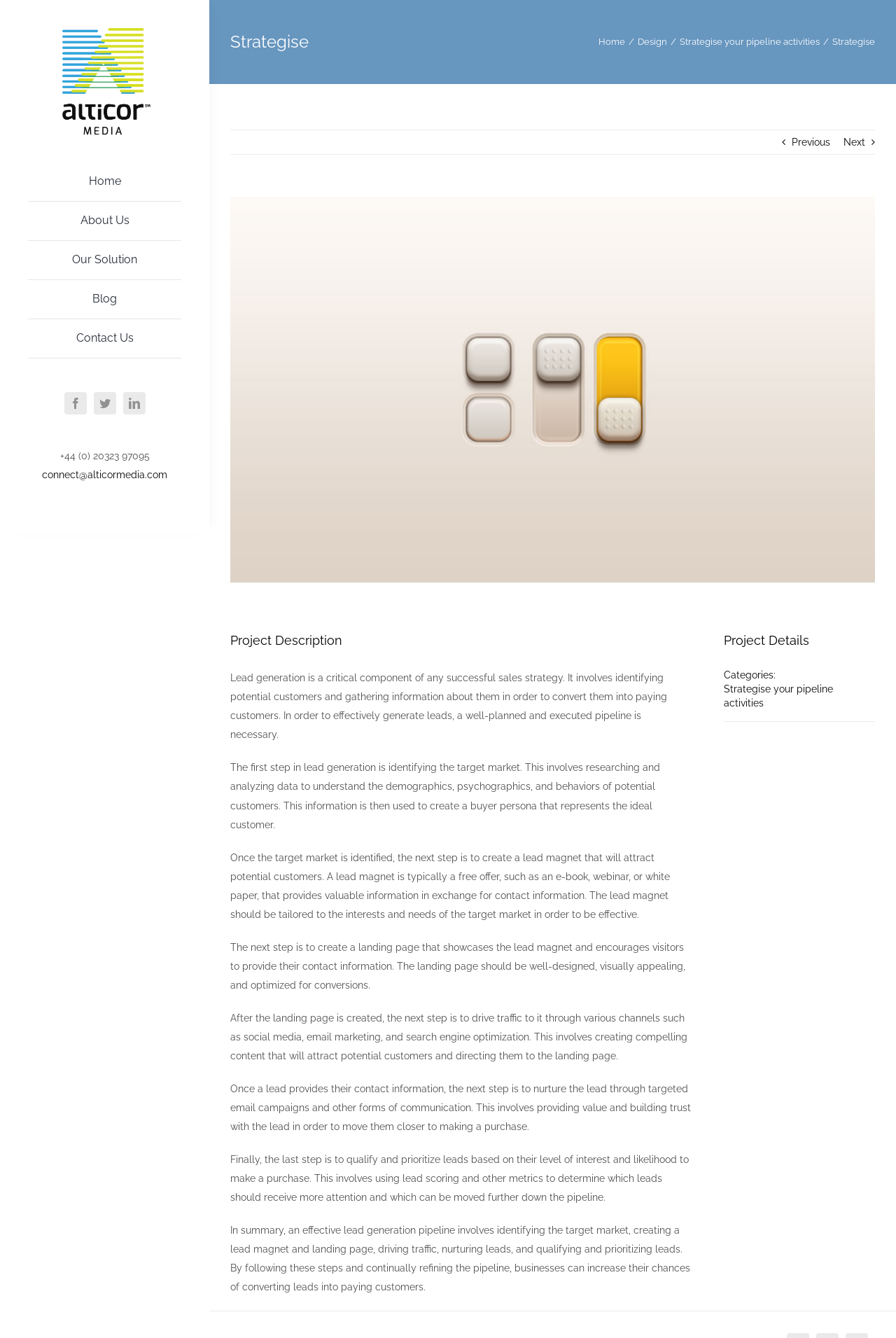Find the bounding box coordinates of the element to click in order to complete this instruction: "View the 'About Us' page". The bounding box coordinates must be four float numbers between 0 and 1, denoted as [left, top, right, bottom].

[0.031, 0.151, 0.202, 0.18]